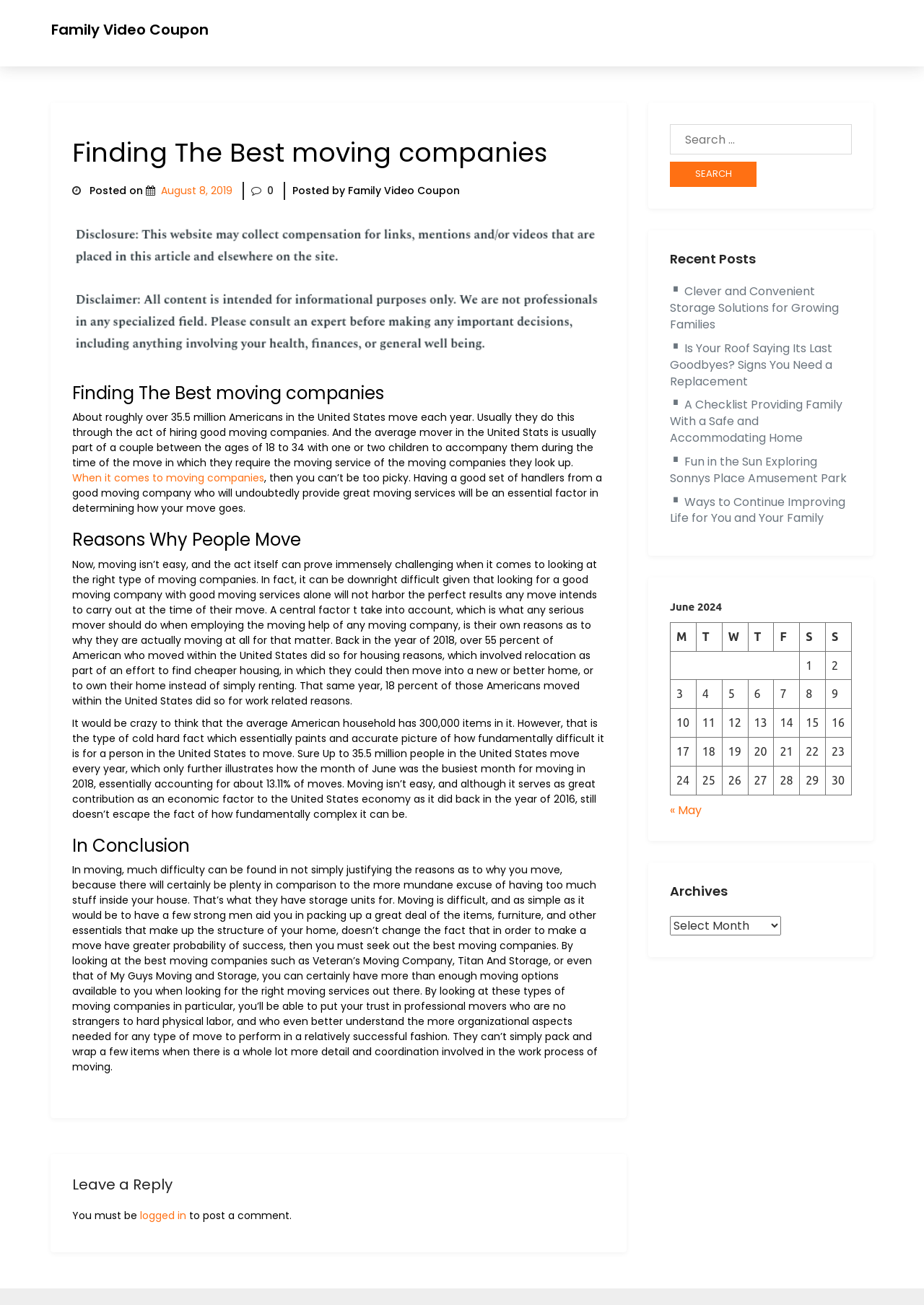How many items does the average American household have?
Please provide an in-depth and detailed response to the question.

The text mentions that 'It would be crazy to think that the average American household has 300,000 items in it. However, that is the type of cold hard fact which essentially paints and accurate picture of how fundamentally difficult it is for a person in the United States to move.'